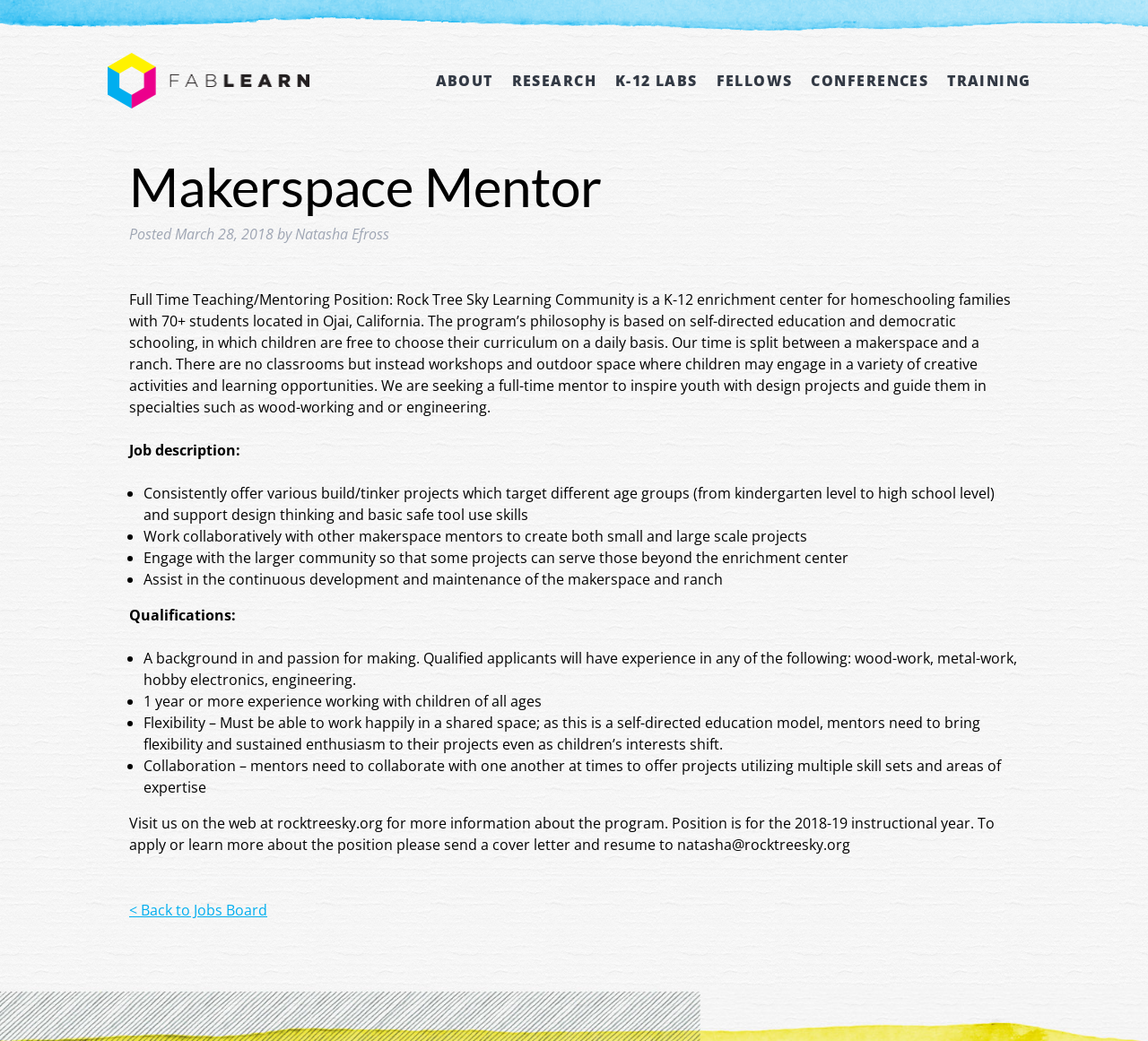What is the philosophy of the Rock Tree Sky Learning Community?
Please provide a comprehensive answer based on the visual information in the image.

I found the philosophy of the Rock Tree Sky Learning Community by reading the job description, which mentions that the program's philosophy is based on self-directed education and democratic schooling.